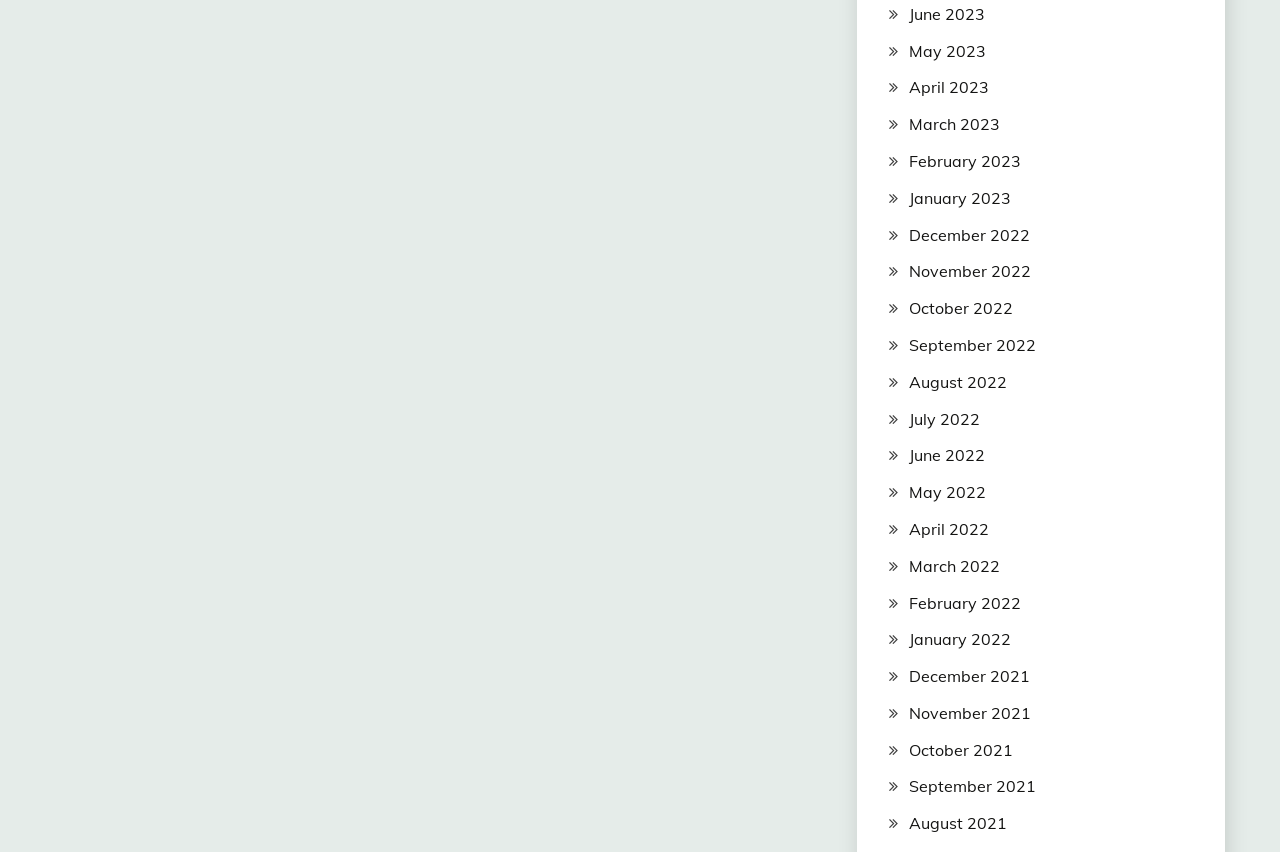Are the months listed in chronological order?
Please answer the question with a single word or phrase, referencing the image.

Yes